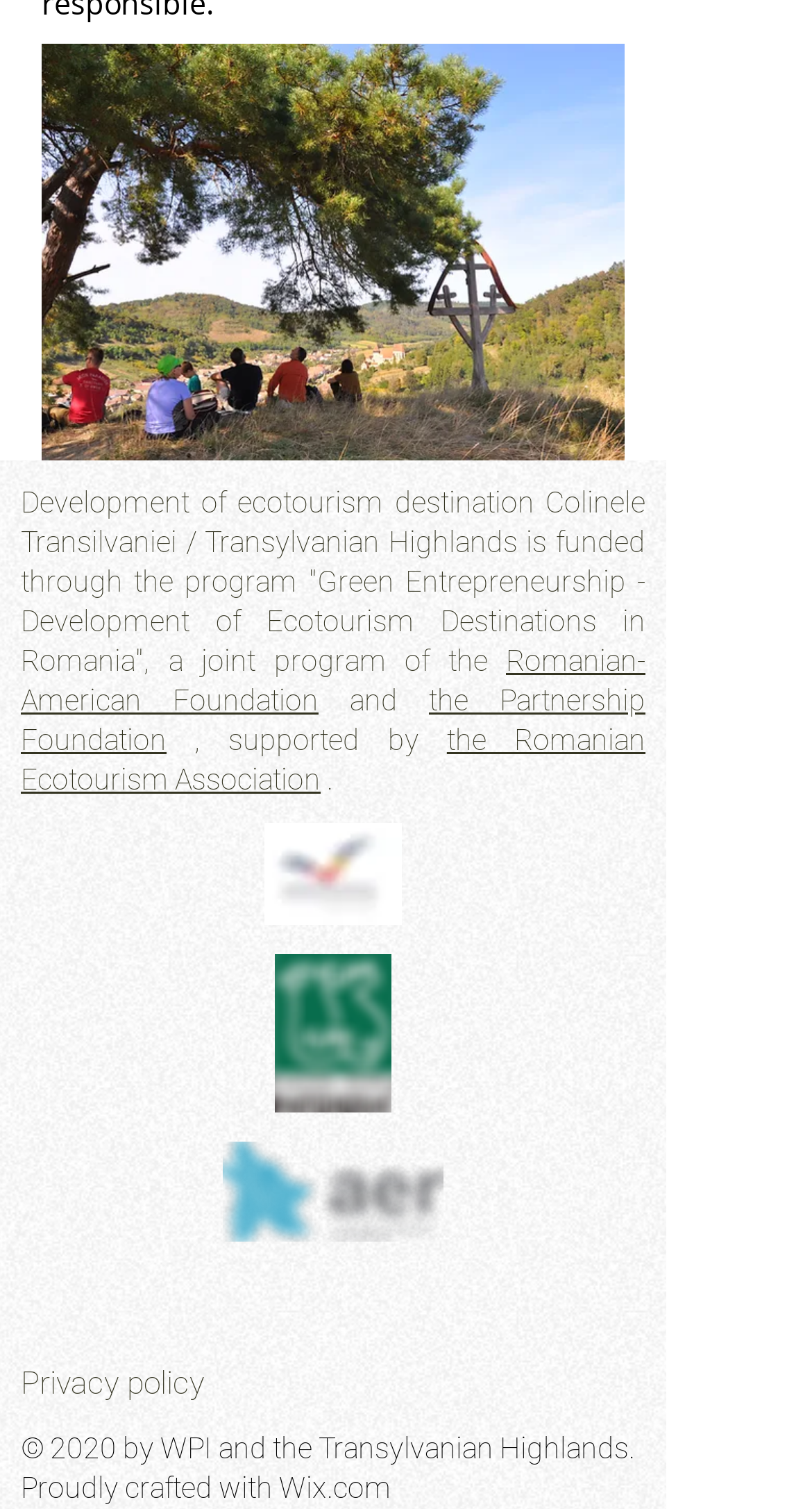Give the bounding box coordinates for the element described as: "the Partnership Foundation".

[0.026, 0.453, 0.795, 0.501]